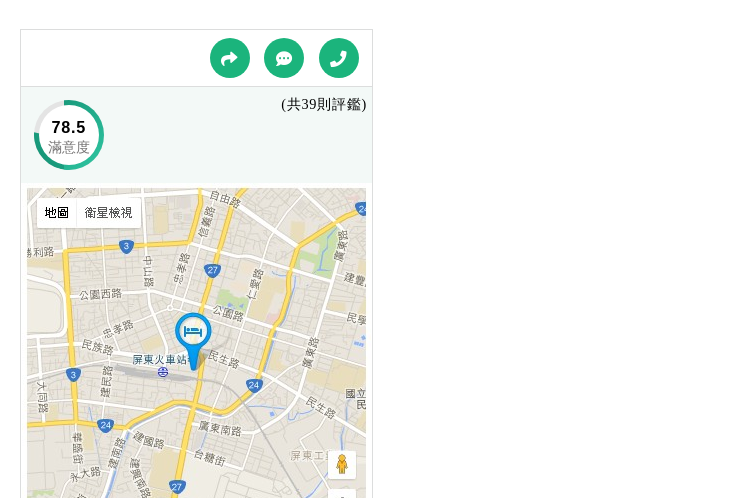What type of icon marks the hotel's location?
Please provide a single word or phrase in response based on the screenshot.

Bus icon